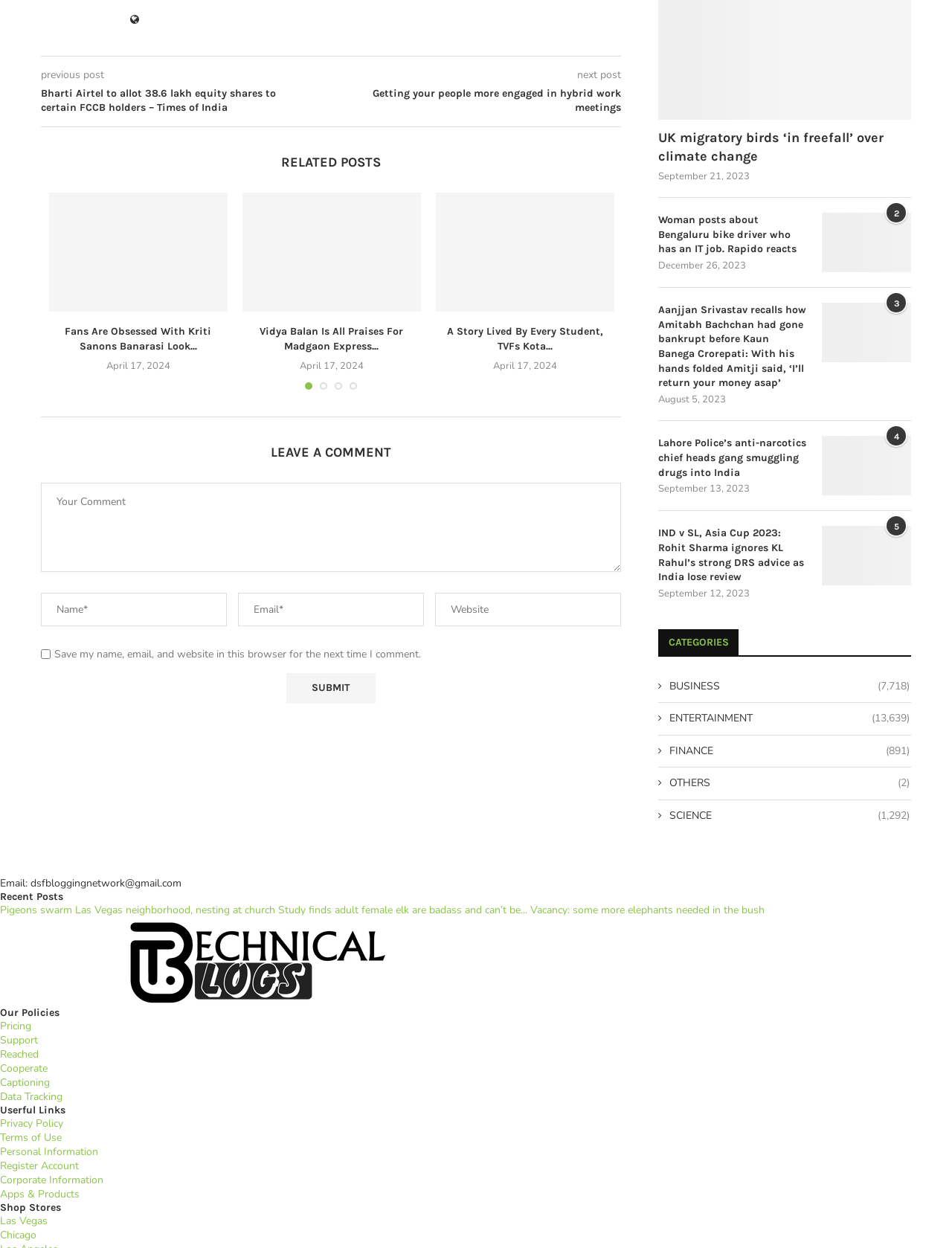Please locate the bounding box coordinates of the element that should be clicked to achieve the given instruction: "Leave a comment".

[0.043, 0.334, 0.652, 0.369]